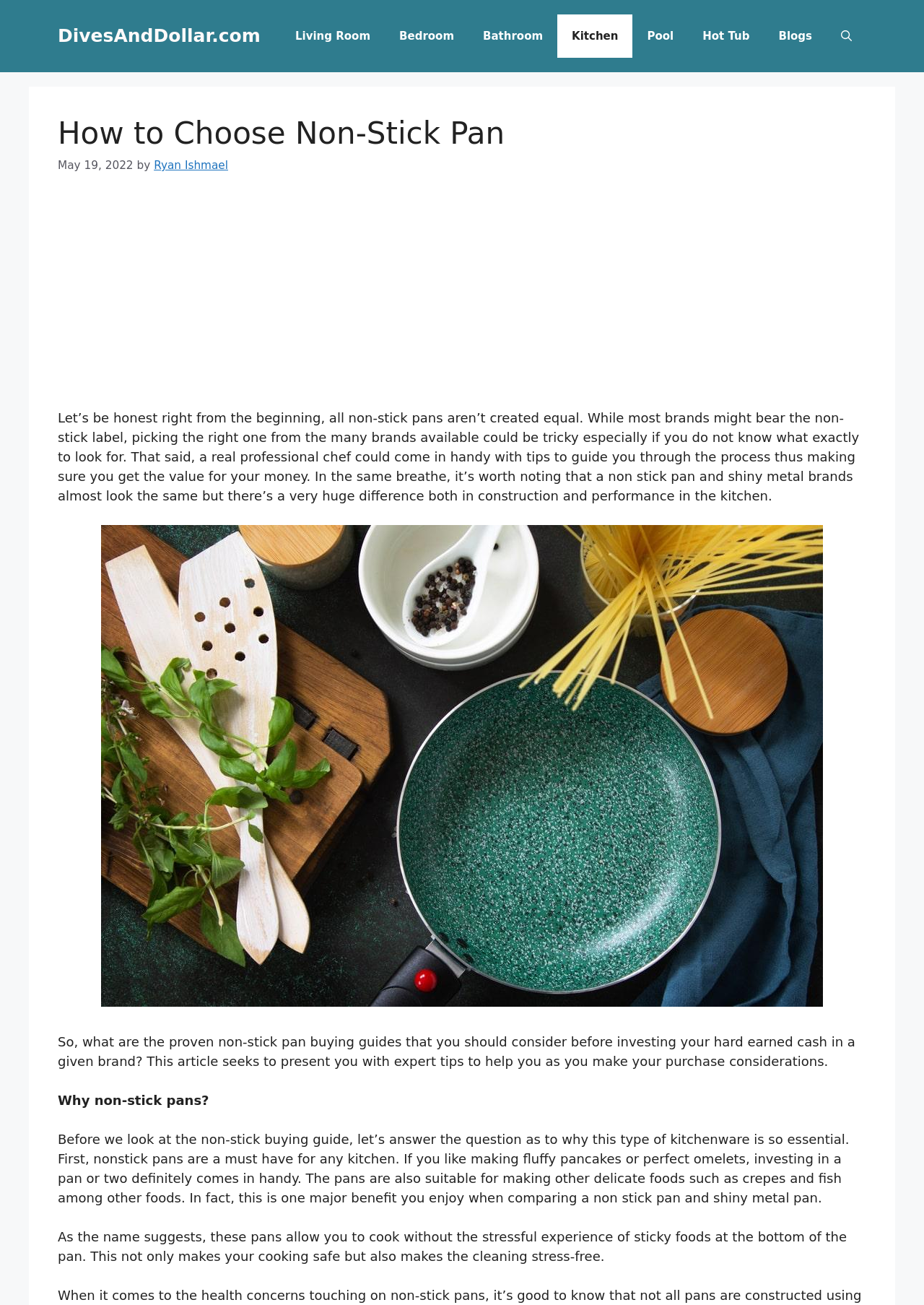Please locate the bounding box coordinates of the element that needs to be clicked to achieve the following instruction: "Open the search bar". The coordinates should be four float numbers between 0 and 1, i.e., [left, top, right, bottom].

[0.895, 0.011, 0.938, 0.044]